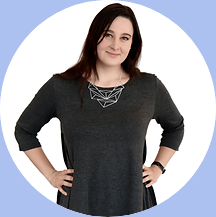What is the individual's demeanor?
Give a single word or phrase answer based on the content of the image.

Friendly